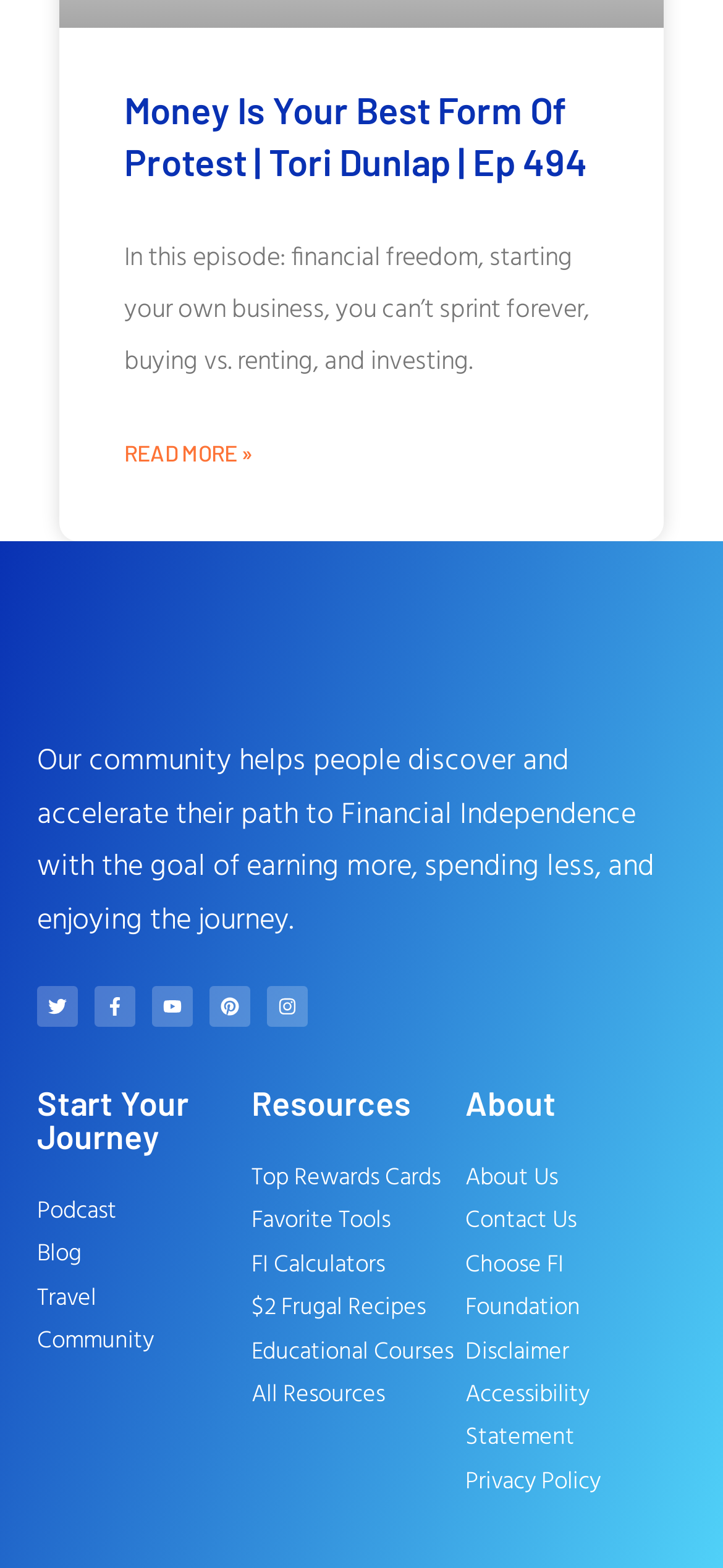Please identify the bounding box coordinates of where to click in order to follow the instruction: "Learn about Top Rewards Cards".

[0.347, 0.738, 0.644, 0.765]